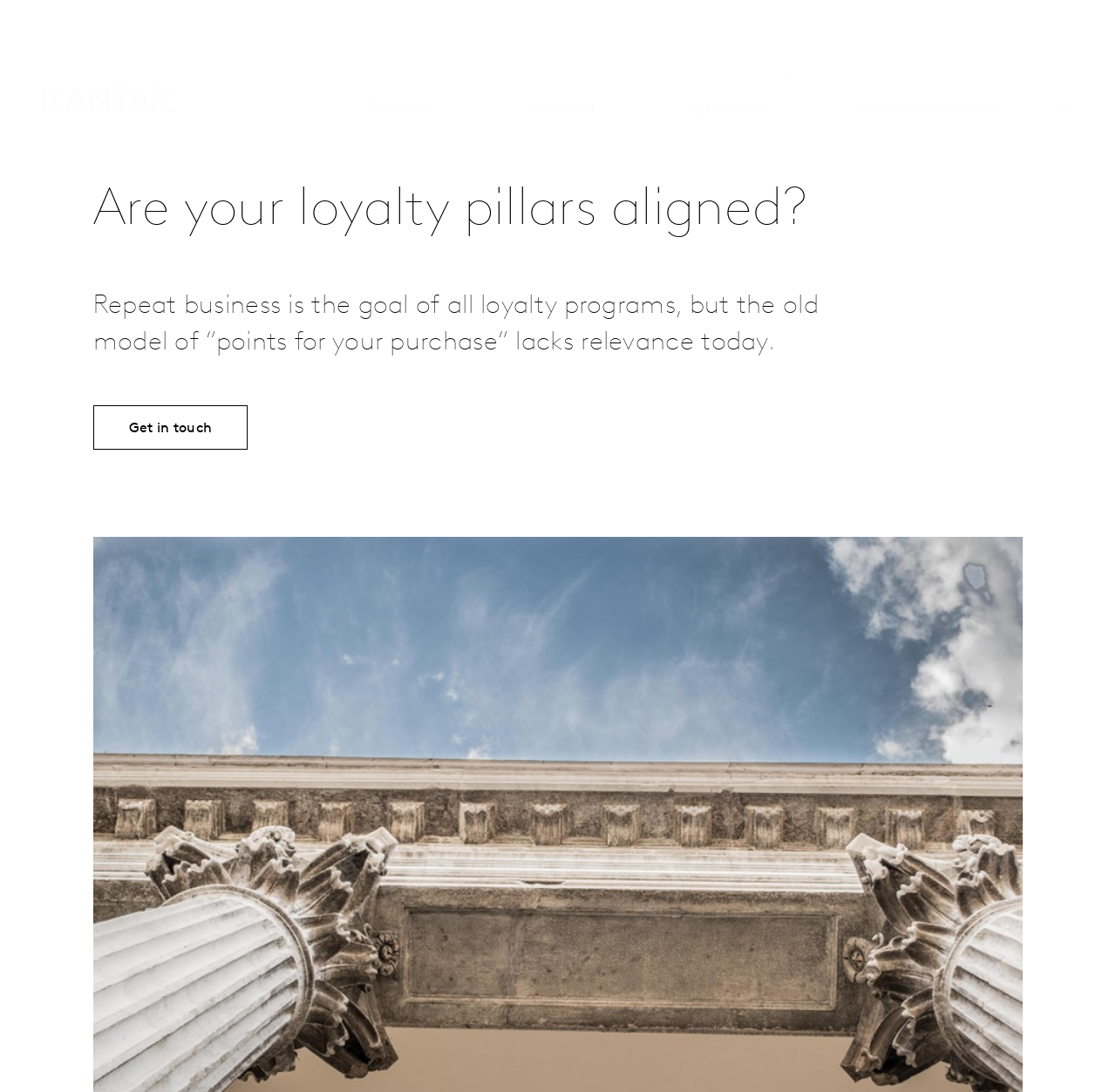Could you find the bounding box coordinates of the clickable area to complete this instruction: "Visit the 'About' page"?

[0.614, 0.022, 0.645, 0.033]